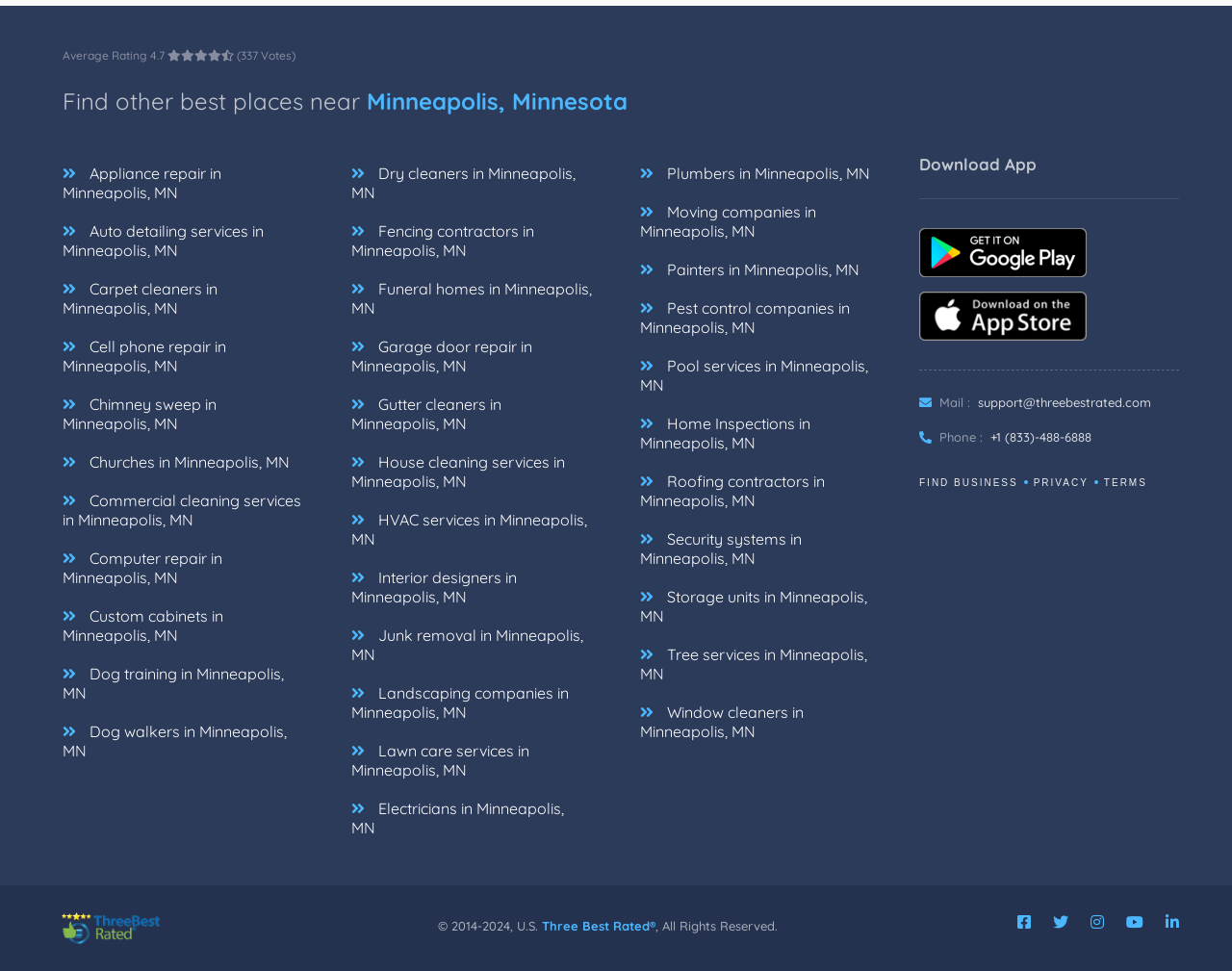Use a single word or phrase to answer the following:
What is the name of the website?

ThreeBestRated.com